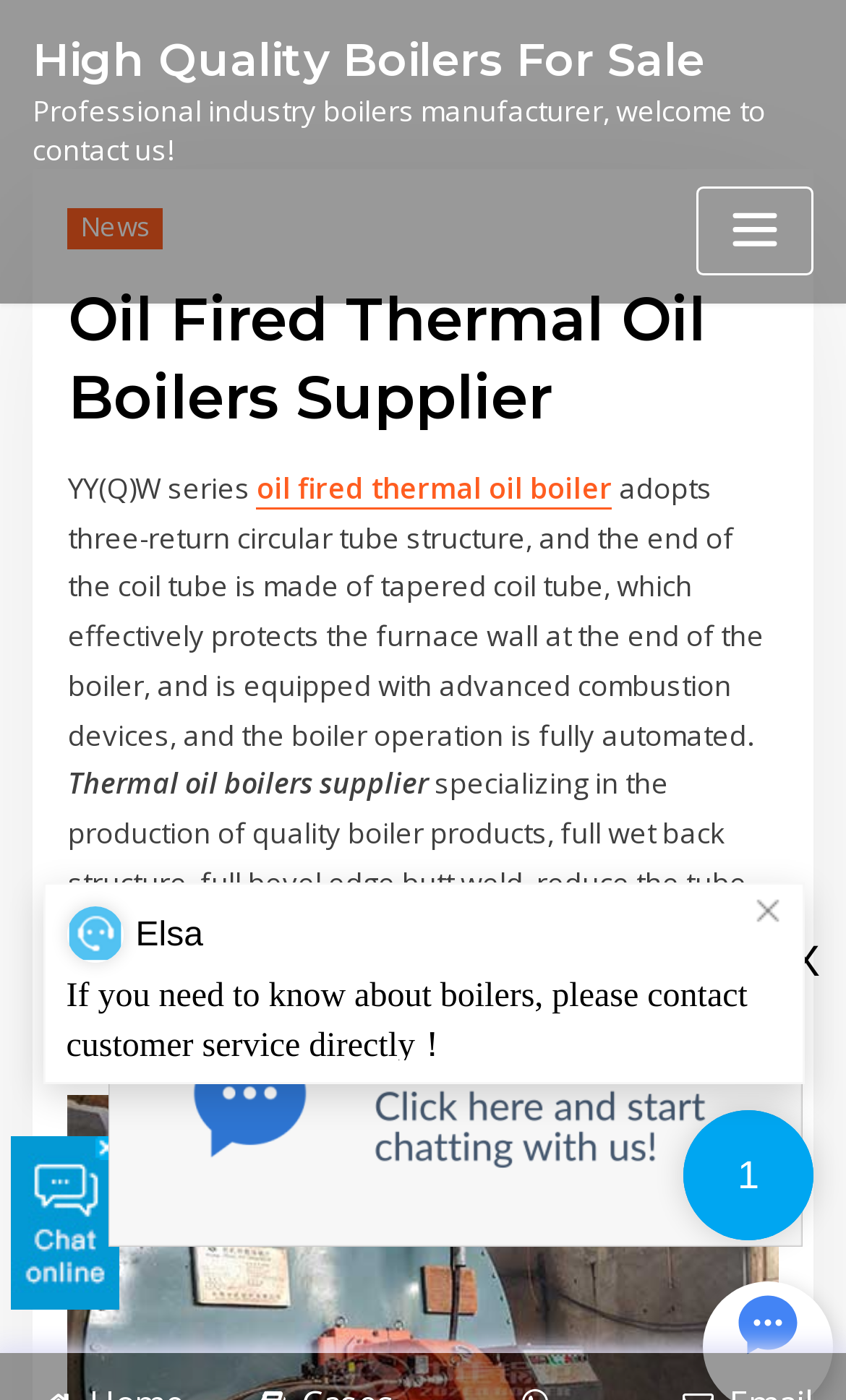What type of boilers does the supplier specialize in?
Please provide a detailed and comprehensive answer to the question.

The supplier specializes in thermal oil boilers, as indicated by the text 'Thermal oil boilers supplier' on the webpage.